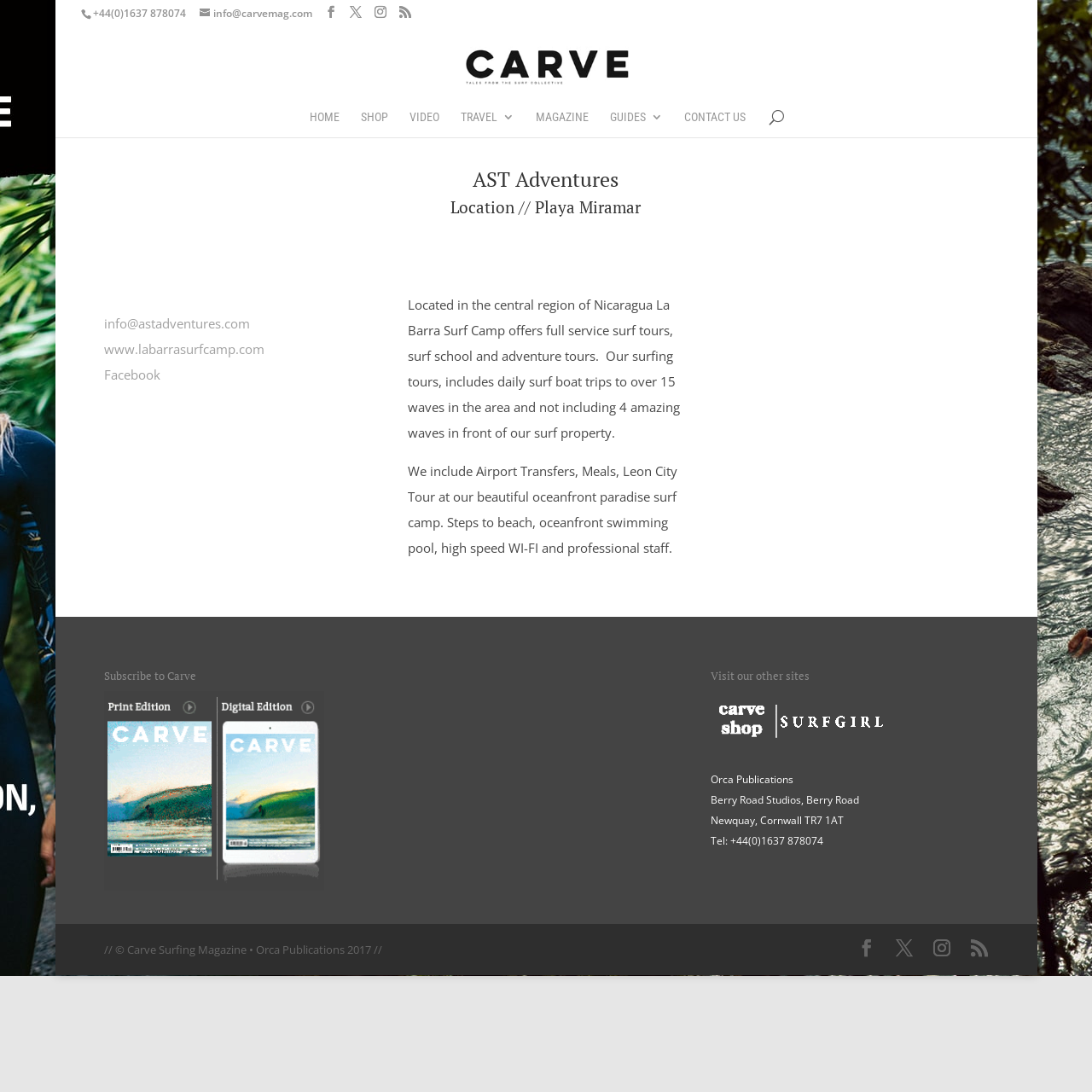Provide an in-depth caption for the elements present on the webpage.

The webpage is about Ast Adventures, a surfing-related business, and is part of Carvemag.com. At the top, there is a header section with contact information, including a phone number and email address, as well as social media links. 

Below the header, there is a navigation menu with links to different sections of the website, including HOME, SHOP, VIDEO, TRAVEL, MAGAZINE, GUIDES, and CONTACT US. 

To the right of the navigation menu, there is a search box where users can search for specific content. 

The main content of the webpage is an article about Ast Adventures, which includes headings, links, and paragraphs of text. The article describes the location of Ast Adventures, which is in Playa Miramar, and provides information about the services offered, including surf tours, surf school, and adventure tours. 

The article also mentions the amenities provided at the surf camp, such as airport transfers, meals, and a Leon City Tour. 

At the bottom of the webpage, there is a section with a heading "Subscribe to Carve" and links to subscribe to the magazine. Below this, there is a section with a heading "Visit our other sites" that lists other websites related to Carvemag.com. 

Finally, at the very bottom of the webpage, there is a footer section with copyright information, a link to Orca Publications, and contact information, including a phone number and address.